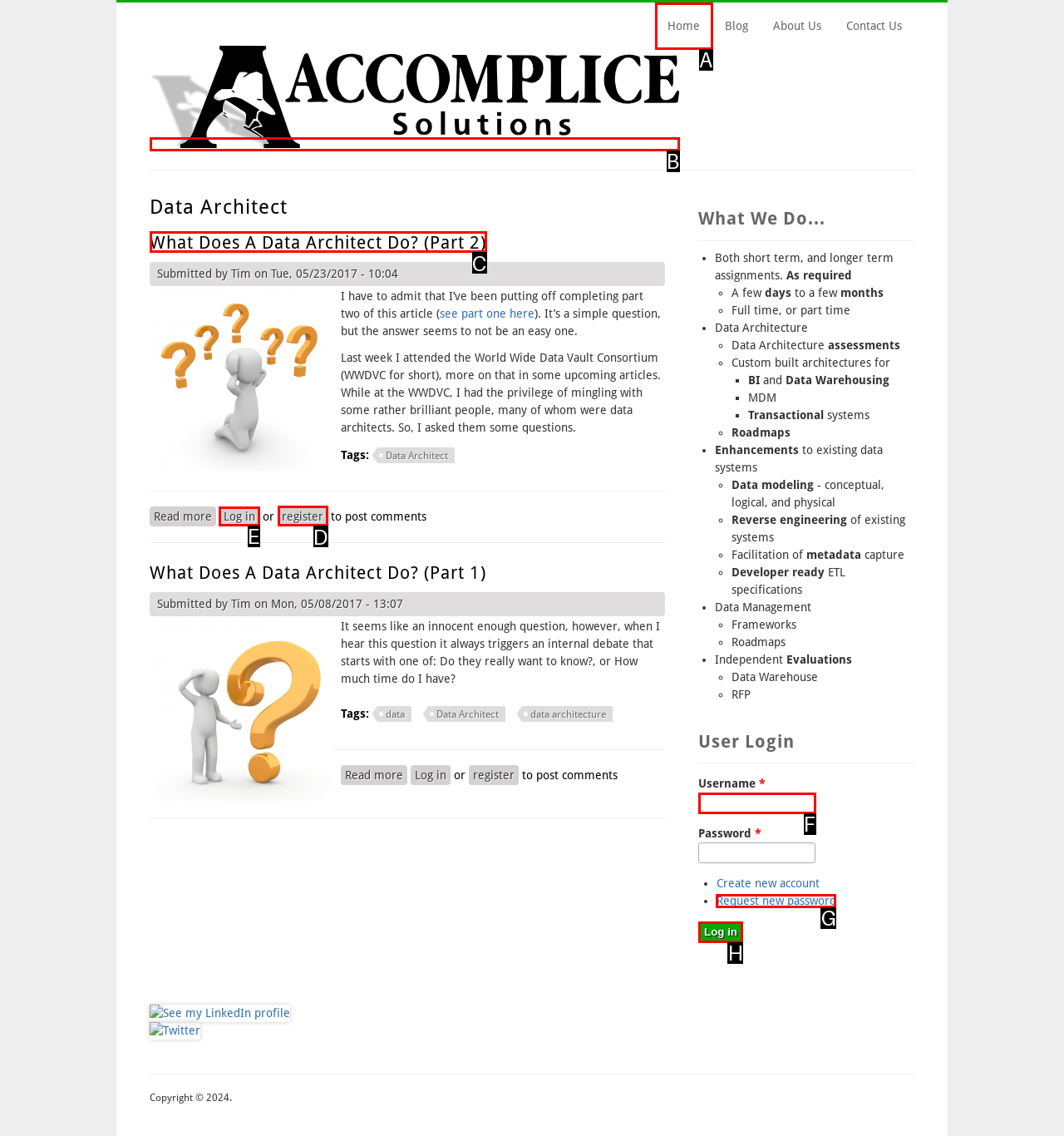Find the appropriate UI element to complete the task: Login to the website. Indicate your choice by providing the letter of the element.

E